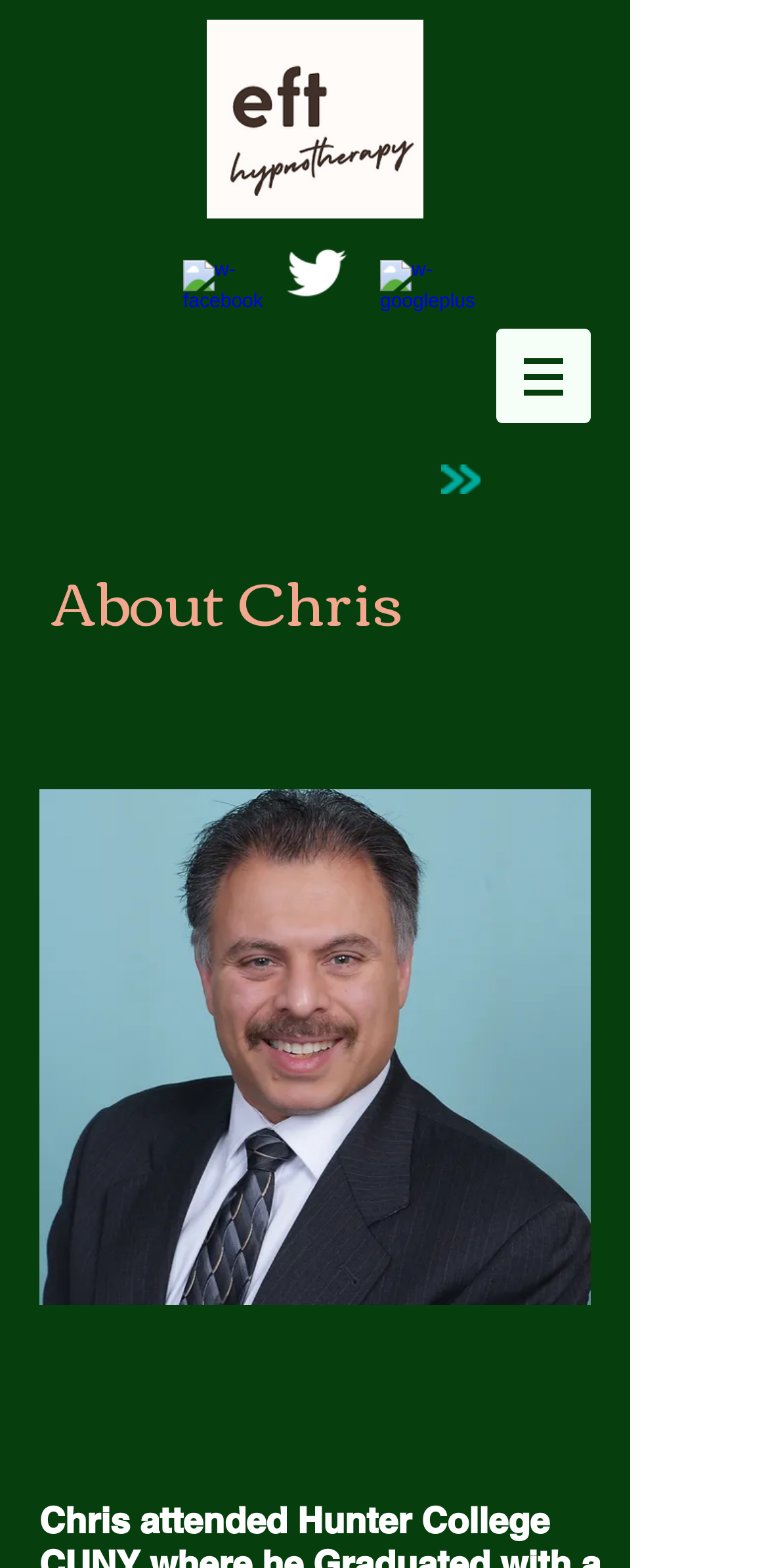Given the content of the image, can you provide a detailed answer to the question?
Is the navigation menu expanded?

I examined the navigation element 'Site' and its button with the attribute 'expanded: False', which suggests that the navigation menu is not expanded.